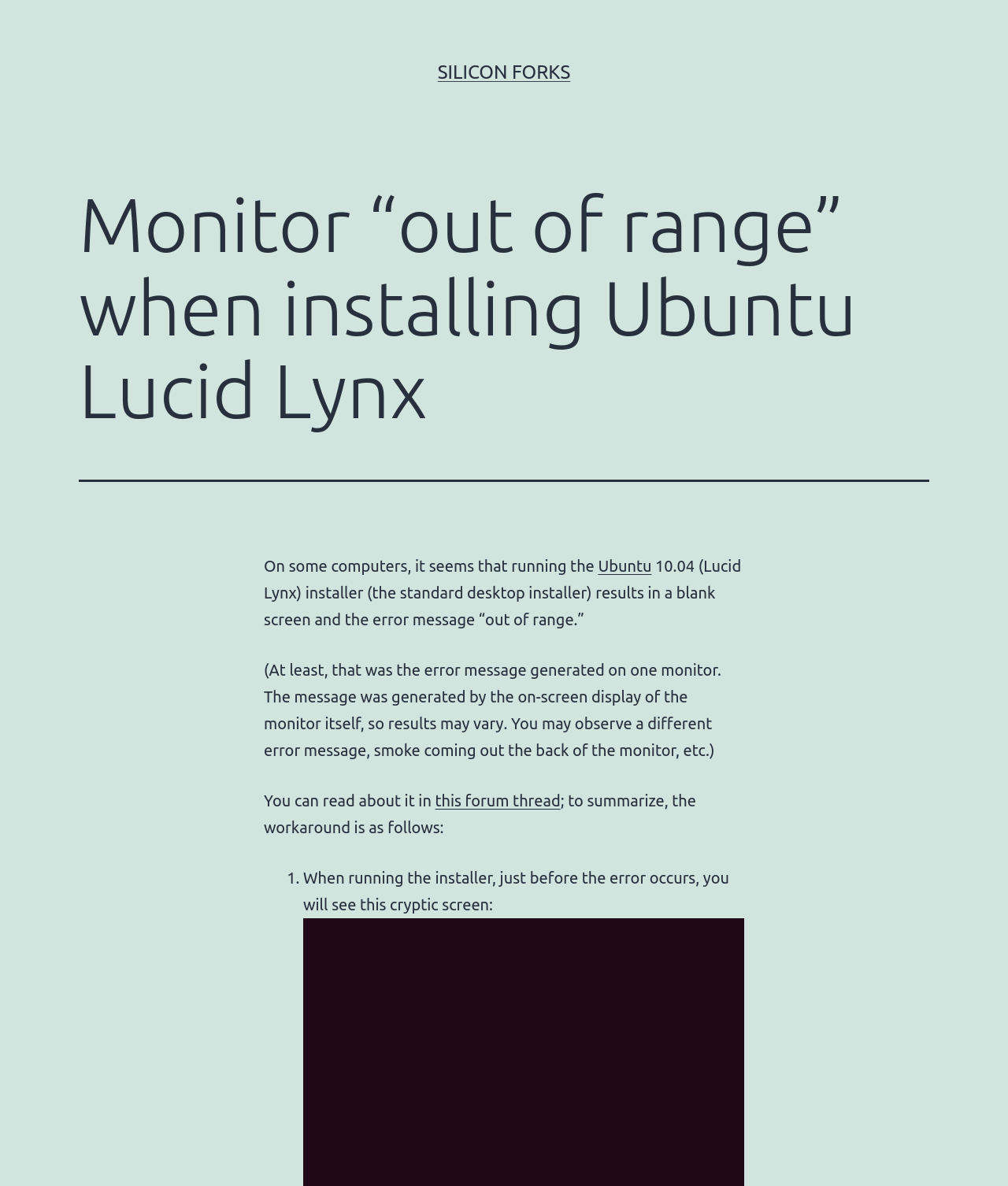Identify the bounding box coordinates for the UI element described as follows: "Silicon Forks". Ensure the coordinates are four float numbers between 0 and 1, formatted as [left, top, right, bottom].

[0.434, 0.052, 0.566, 0.07]